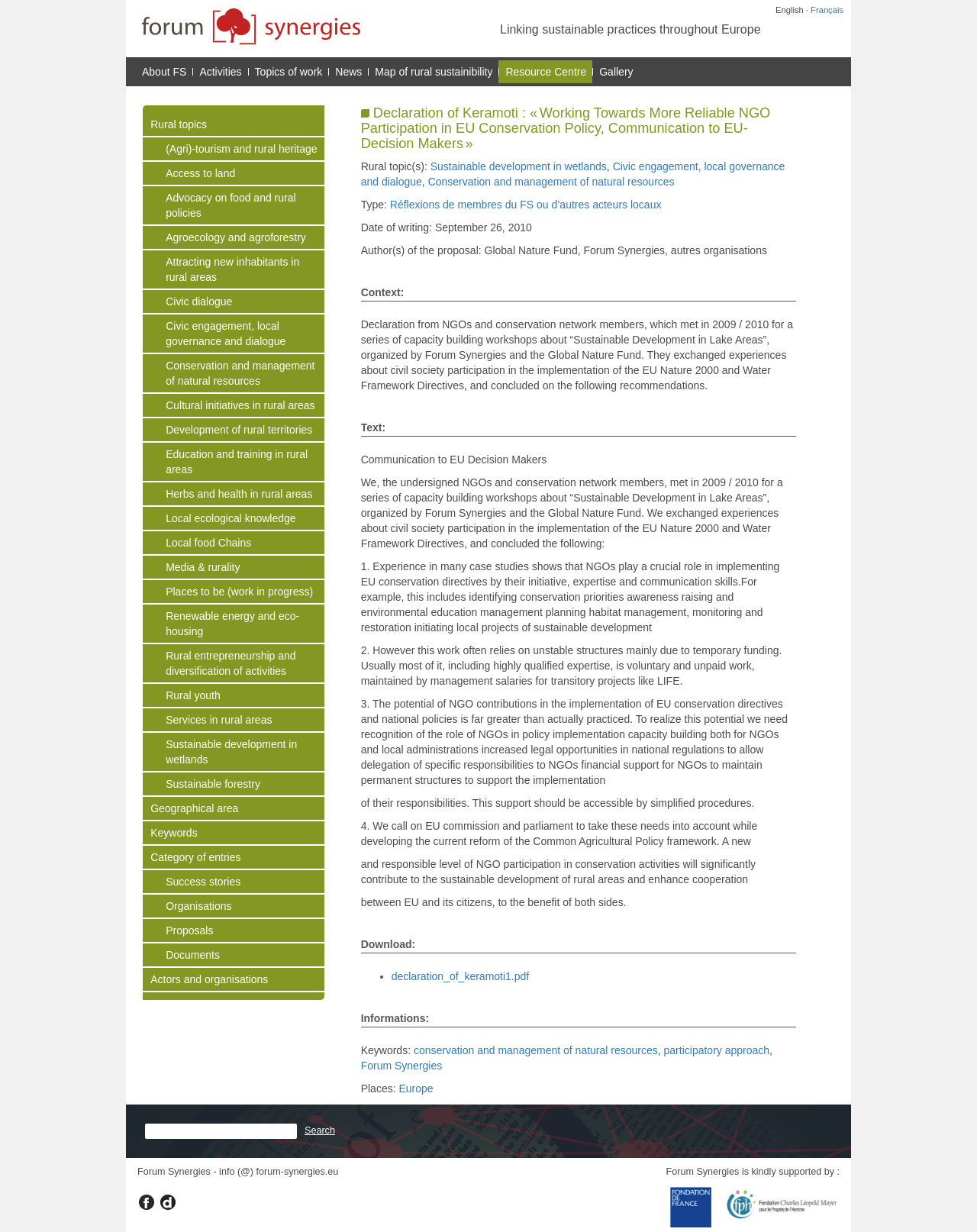Answer the following query with a single word or phrase:
How many links are there in the 'Rural topics' section?

21